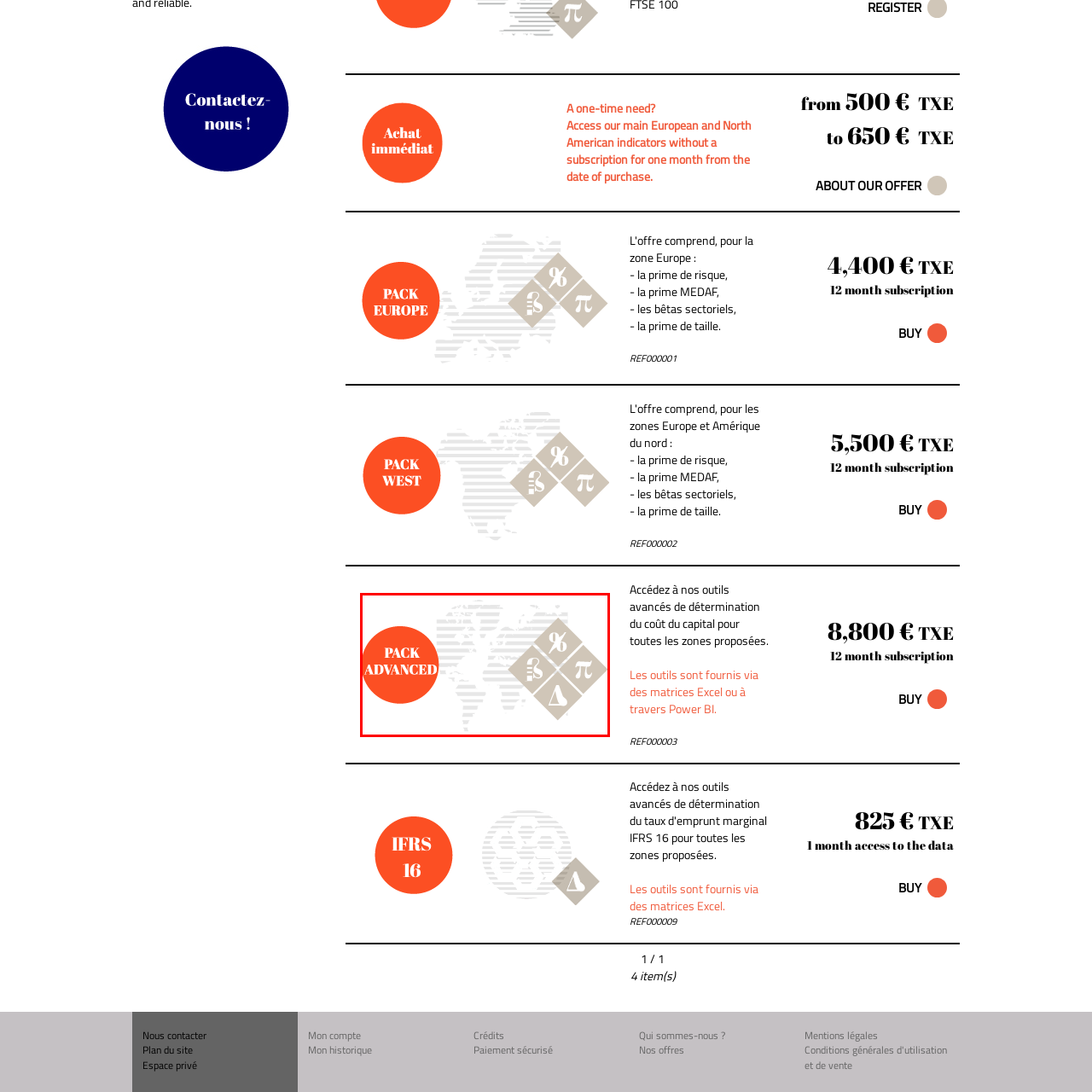What is hinted at by the world map in the background?
Please examine the image within the red bounding box and provide your answer using just one word or phrase.

Global reach